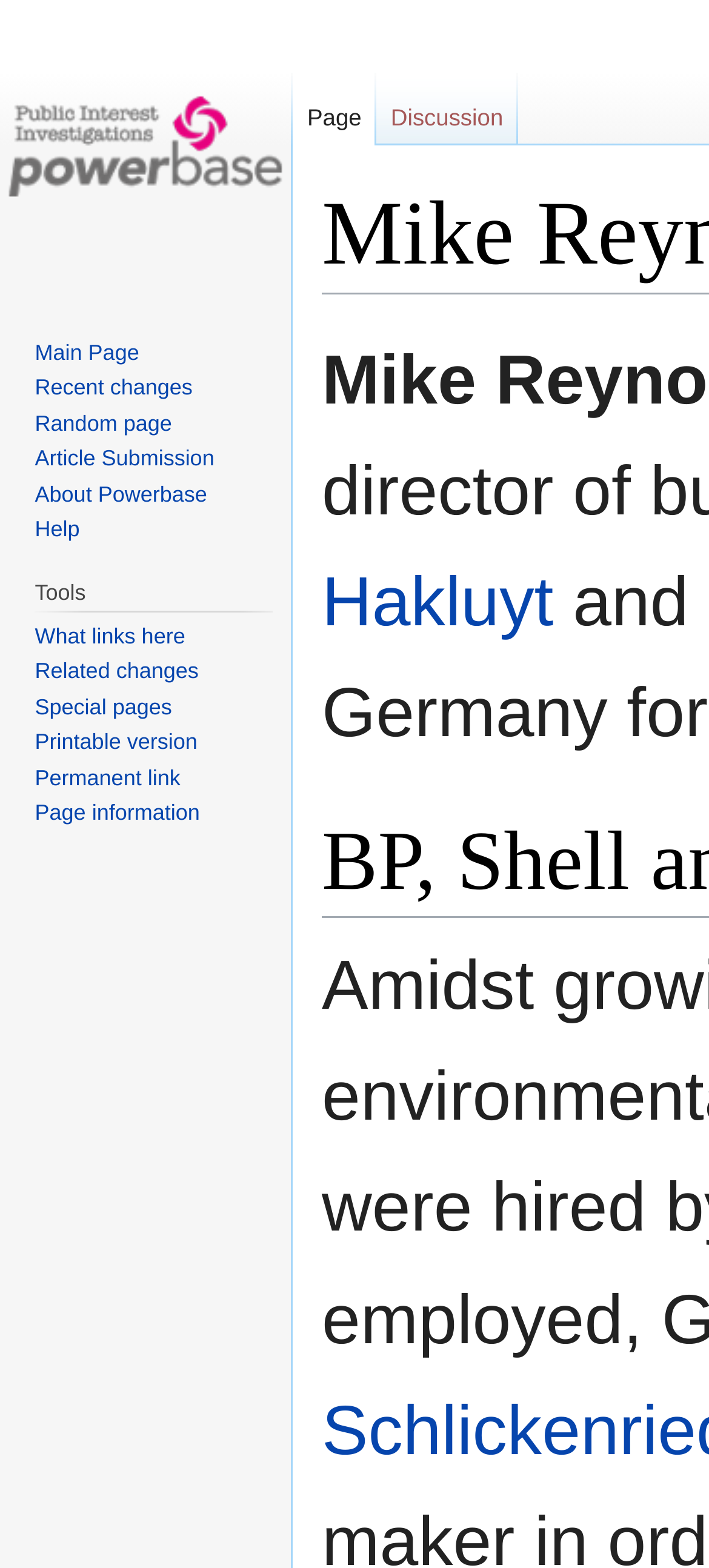Explain in detail what you observe on this webpage.

The webpage is about Mike Reynolds on Powerbase. At the top, there is a navigation section with links to "Namespaces", "Page", and "Discussion". Below this section, there is a link to "Visit the main page" at the top-left corner. 

To the right of the "Visit the main page" link, there are two navigation sections, "Navigation" and "Tools". The "Navigation" section contains links to "Main Page", "Recent changes", "Random page", "Article Submission", "About Powerbase", and "Help". The "Tools" section has a heading "Tools" and contains links to "What links here", "Related changes", "Special pages", "Printable version", "Permanent link", and "Page information". 

Above the "Navigation" and "Tools" sections, there is a line with a "Jump to:" label, followed by links to "navigation" and "search". There is also a link to "Hakluyt" located above the "Navigation" section.